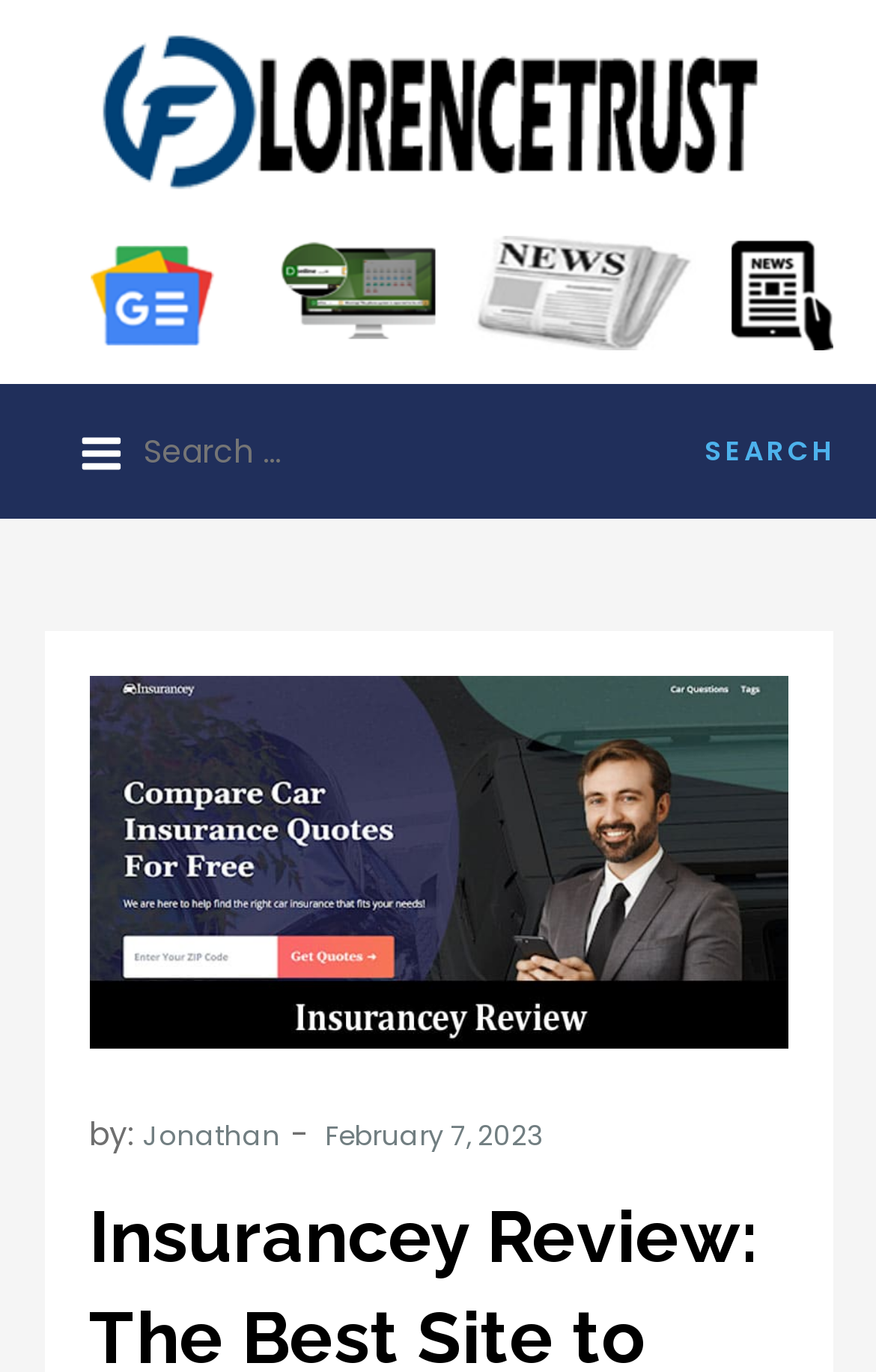What is the name of the website being reviewed?
Answer briefly with a single word or phrase based on the image.

Insurancey